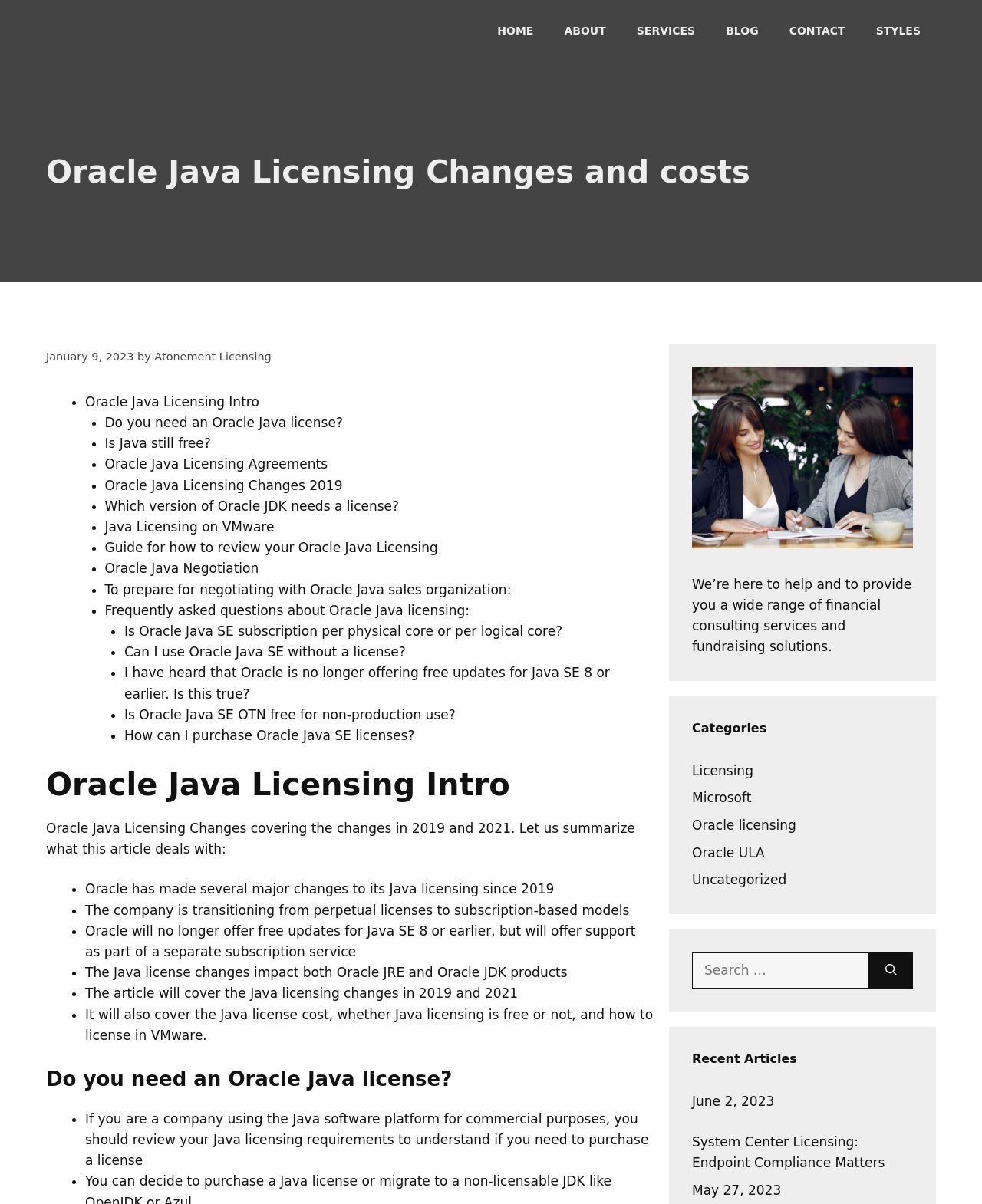What is the primary heading on this webpage?

Oracle Java Licensing Changes and costs